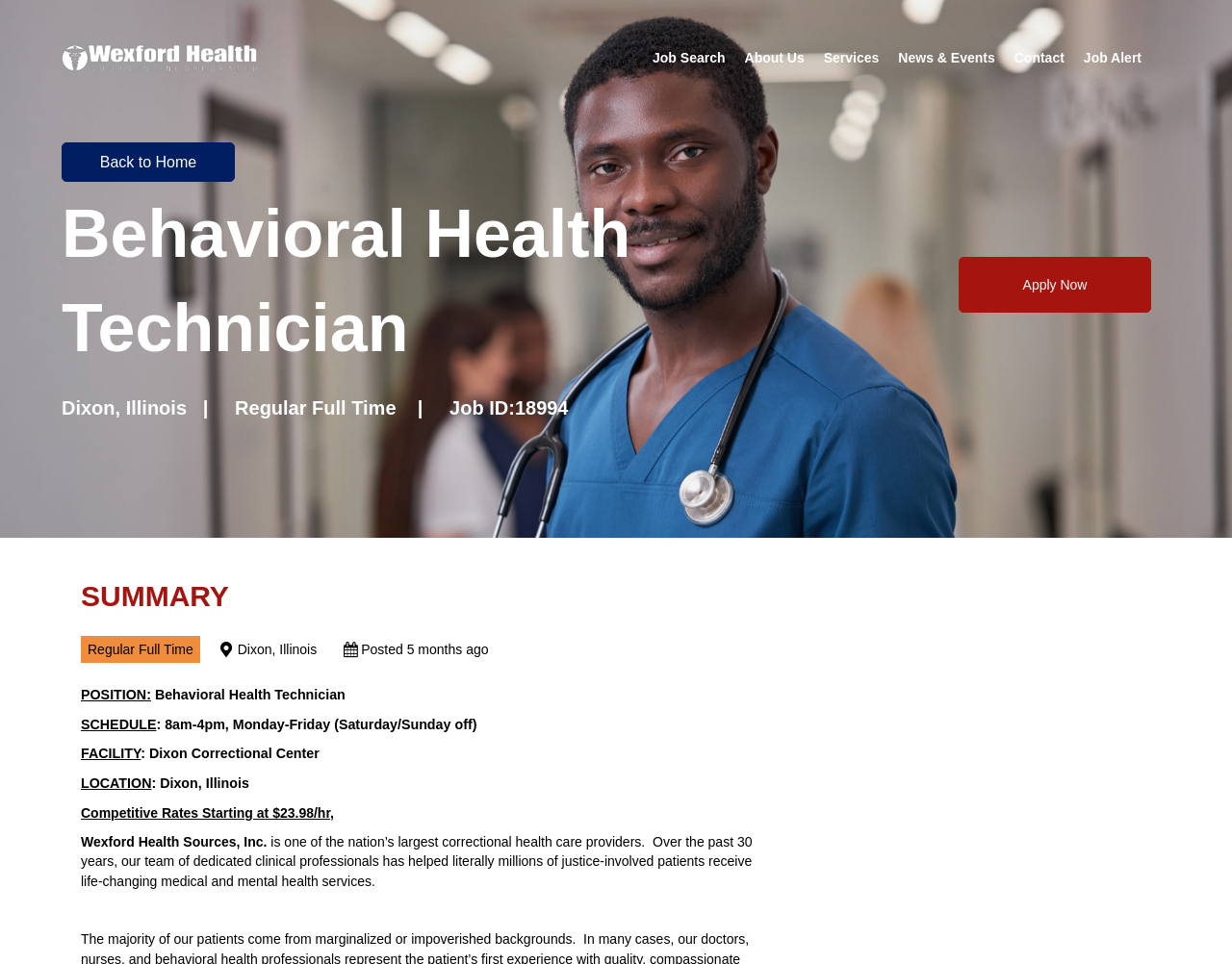Identify the bounding box coordinates for the UI element described as: "Services".

[0.661, 0.04, 0.721, 0.08]